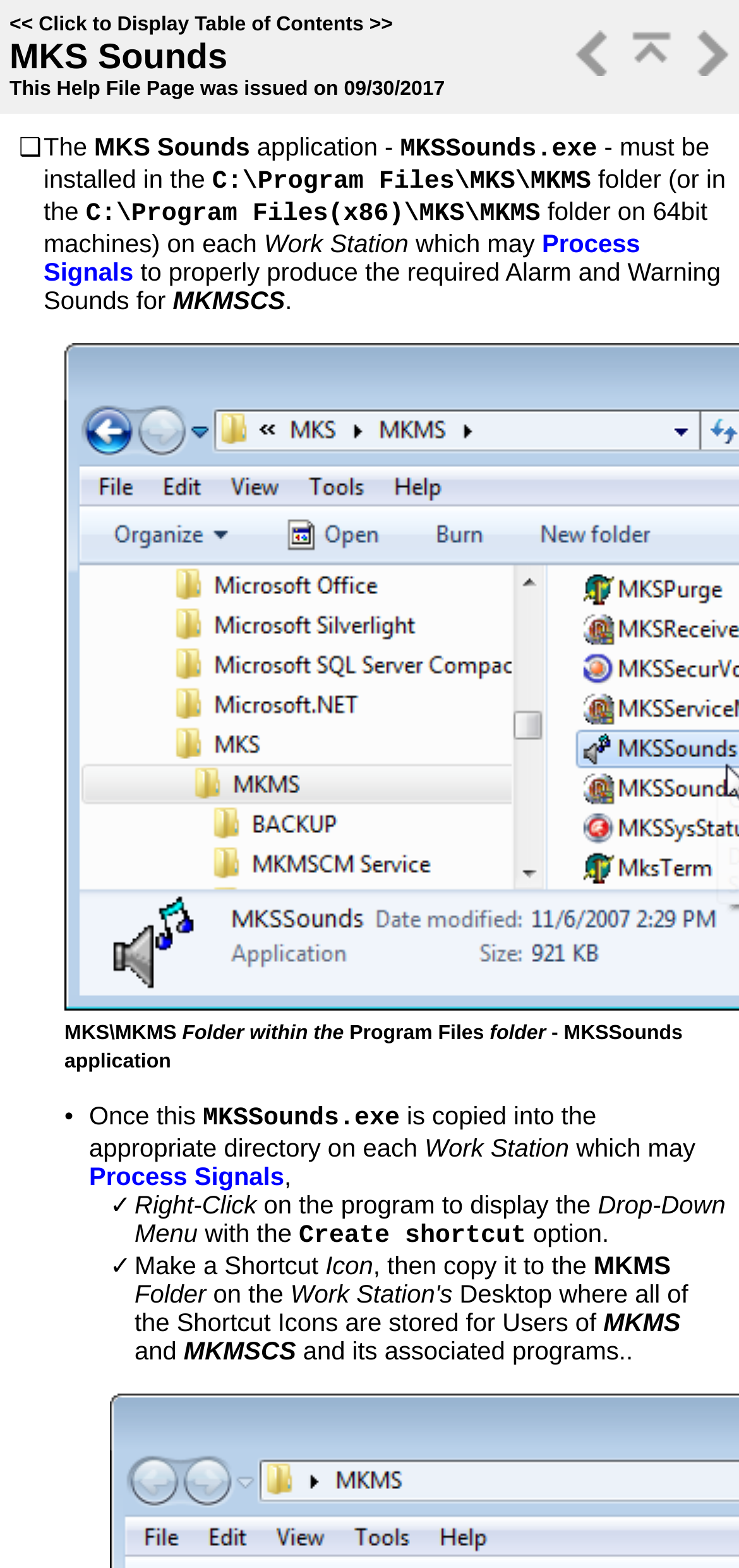Respond with a single word or phrase:
What is the name of the application?

MKS Sounds